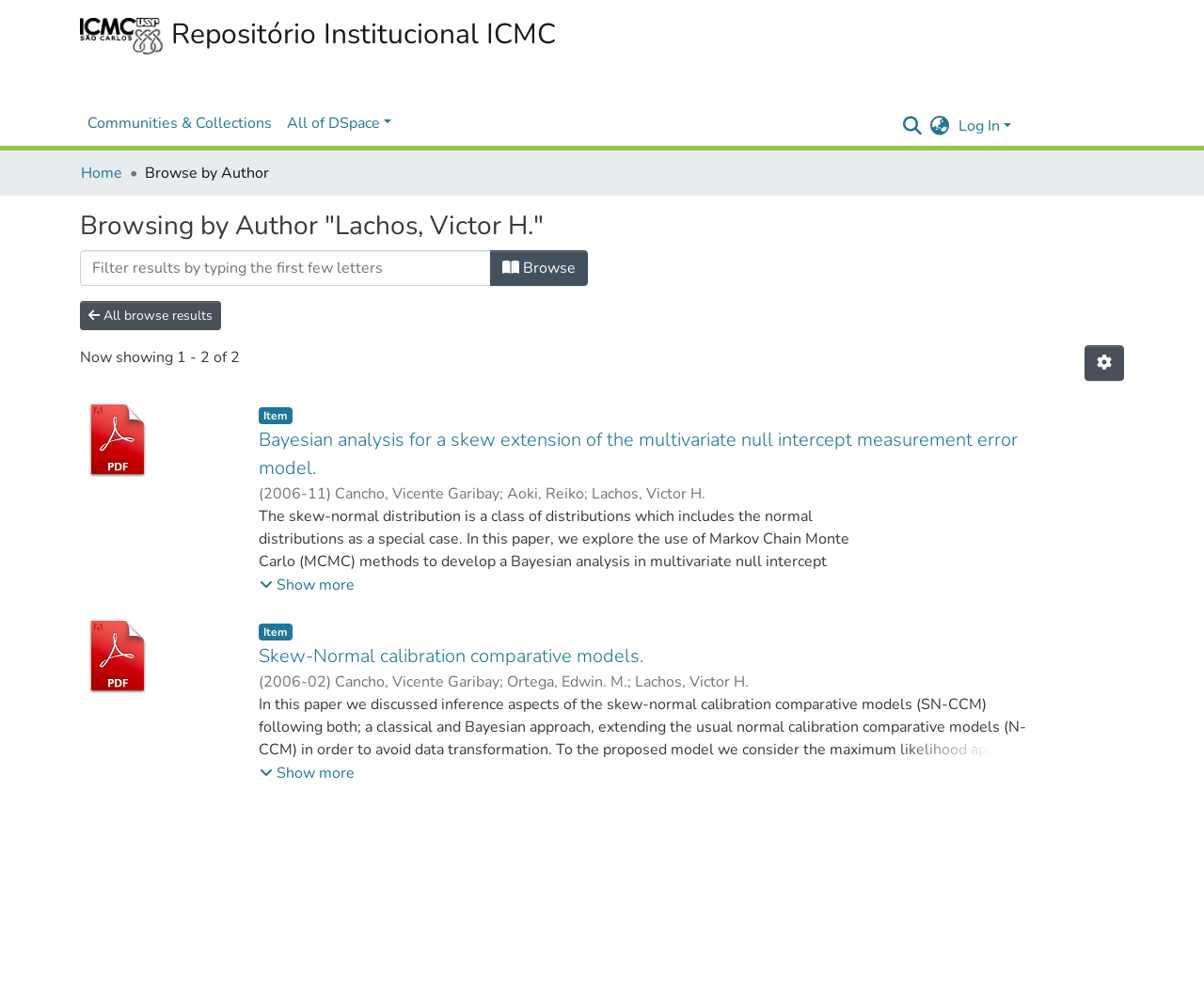What is the date of the second item?
Look at the screenshot and respond with one word or a short phrase.

2006-02